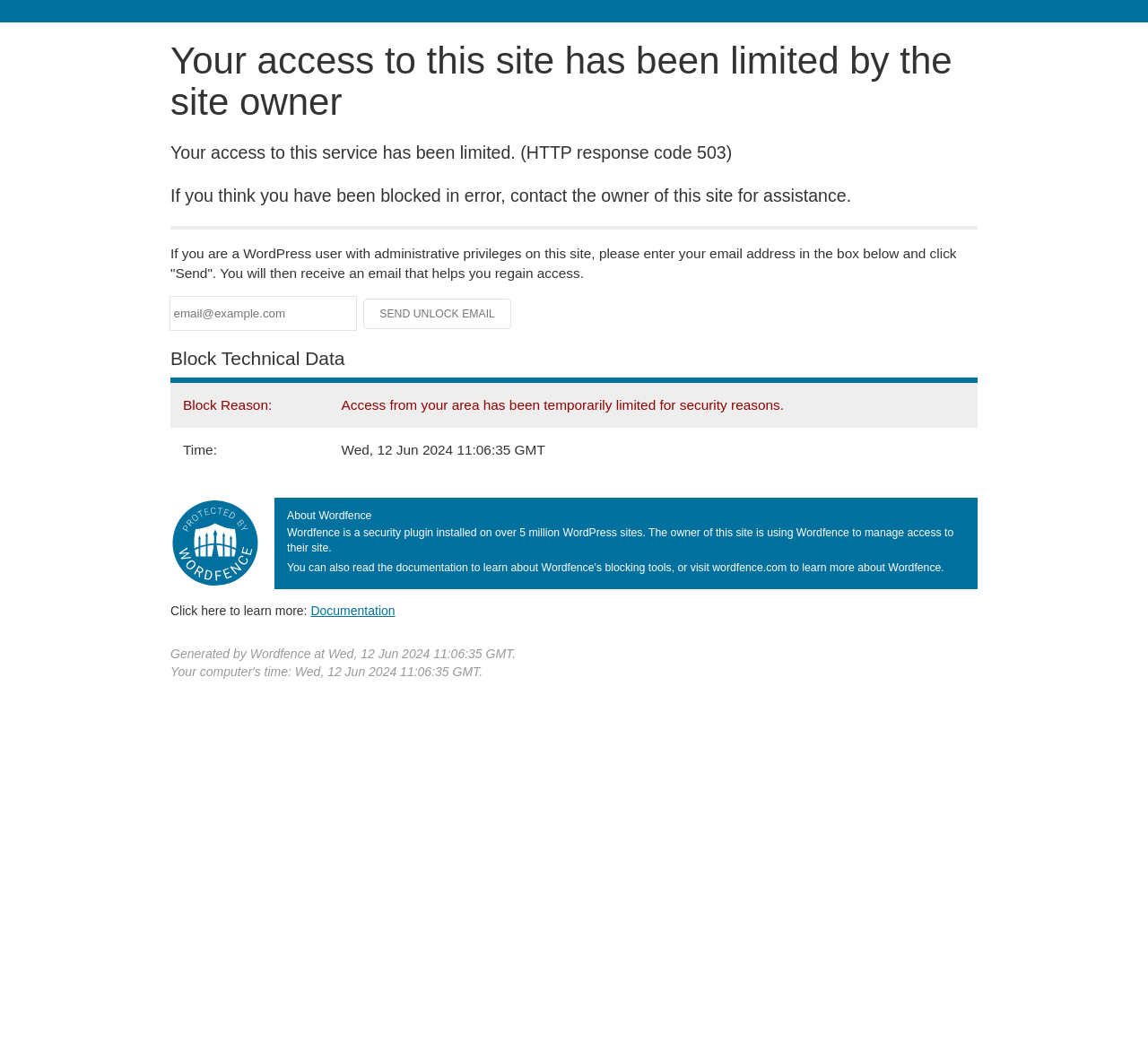Given the element description, predict the bounding box coordinates in the format (top-left x, top-left y, bottom-right x, bottom-right y), using floating point numbers between 0 and 1: name="email" placeholder="email@example.com"

[0.148, 0.282, 0.31, 0.314]